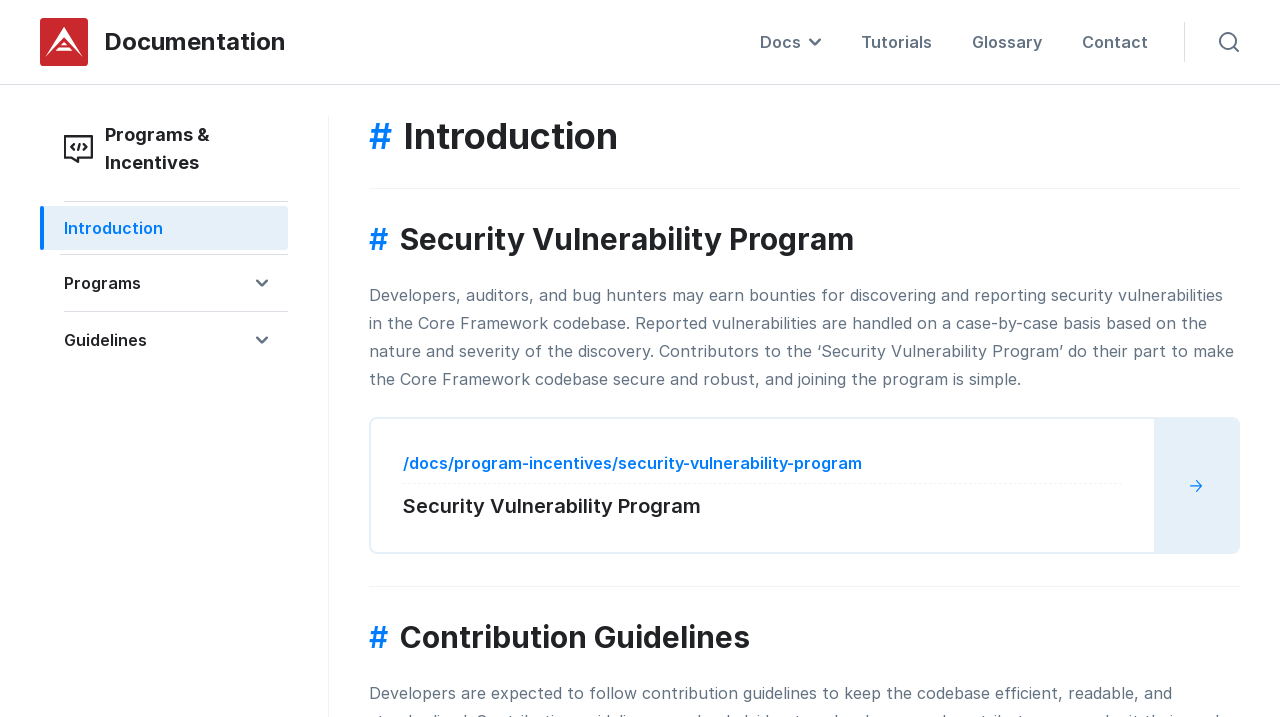Please examine the image and provide a detailed answer to the question: What can developers earn for discovering security vulnerabilities?

According to the StaticText element, 'Developers, auditors, and bug hunters may earn bounties for discovering and reporting security vulnerabilities in the Core Framework codebase.', which implies that developers can earn bounties for discovering security vulnerabilities.